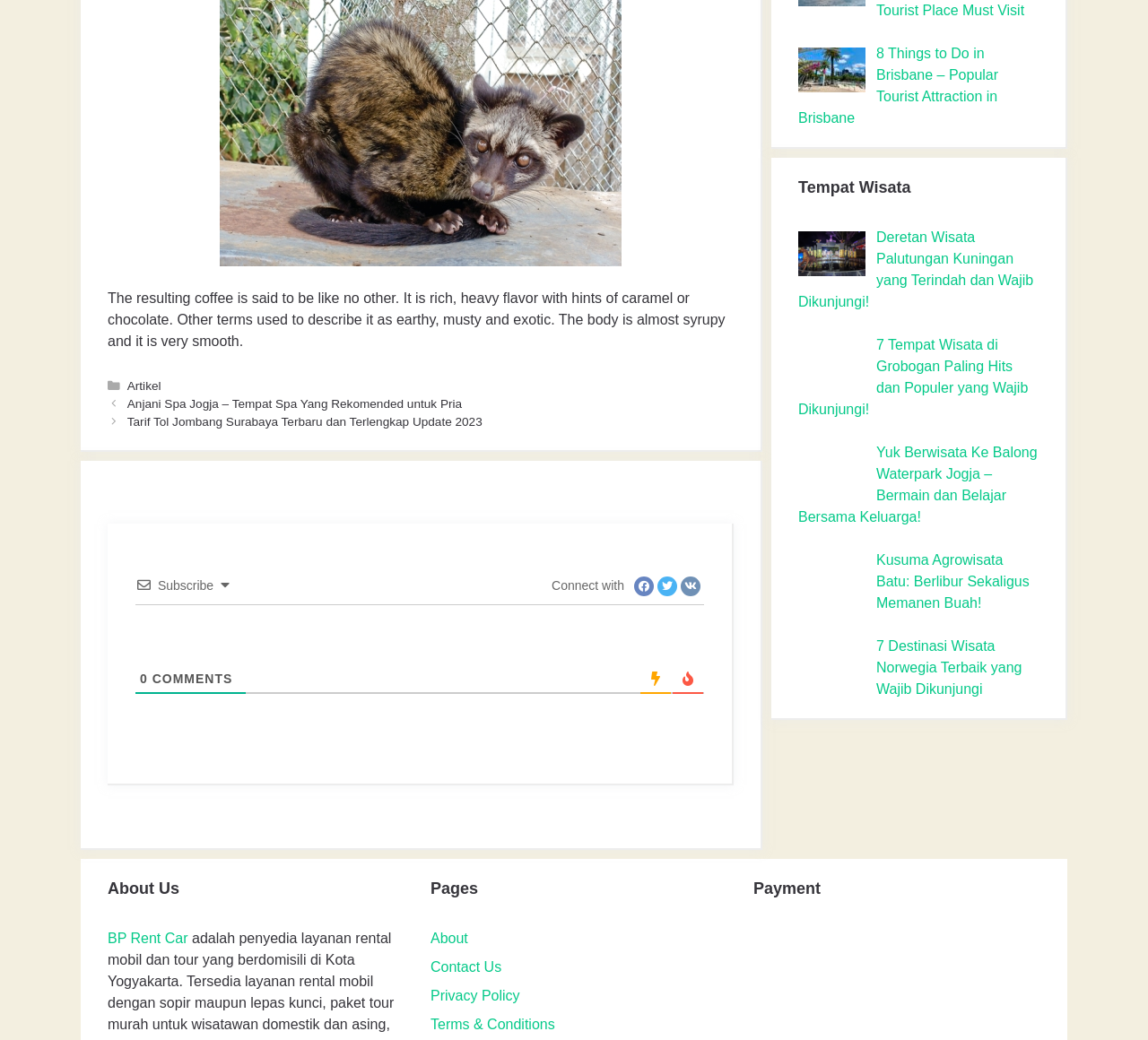Identify the bounding box coordinates for the region of the element that should be clicked to carry out the instruction: "Check the 'COMMENTS' section". The bounding box coordinates should be four float numbers between 0 and 1, i.e., [left, top, right, bottom].

[0.129, 0.645, 0.203, 0.659]